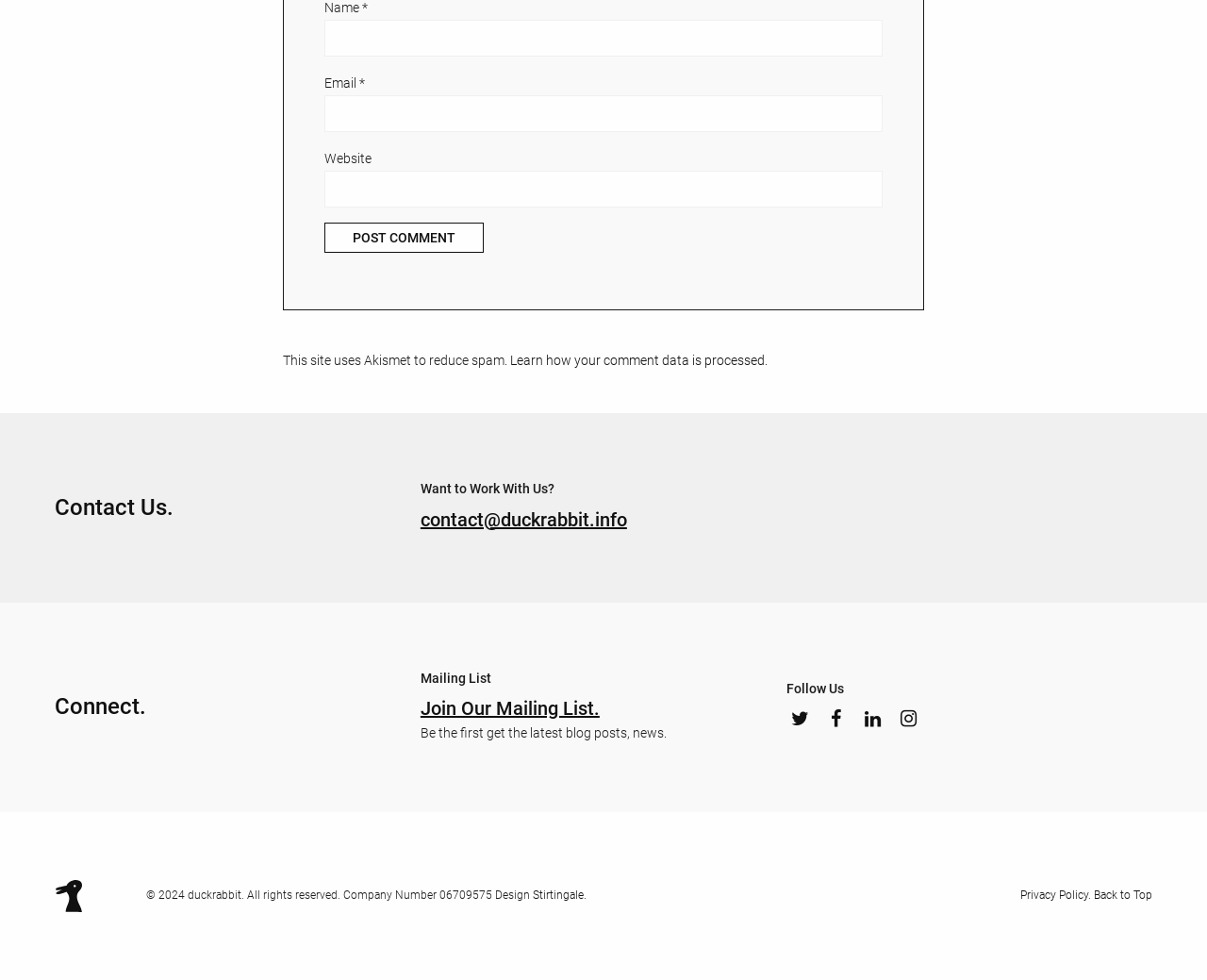Show the bounding box coordinates for the HTML element described as: "网友建议节假日高速免费时间延长至次日6时，交通运输部回应".

None